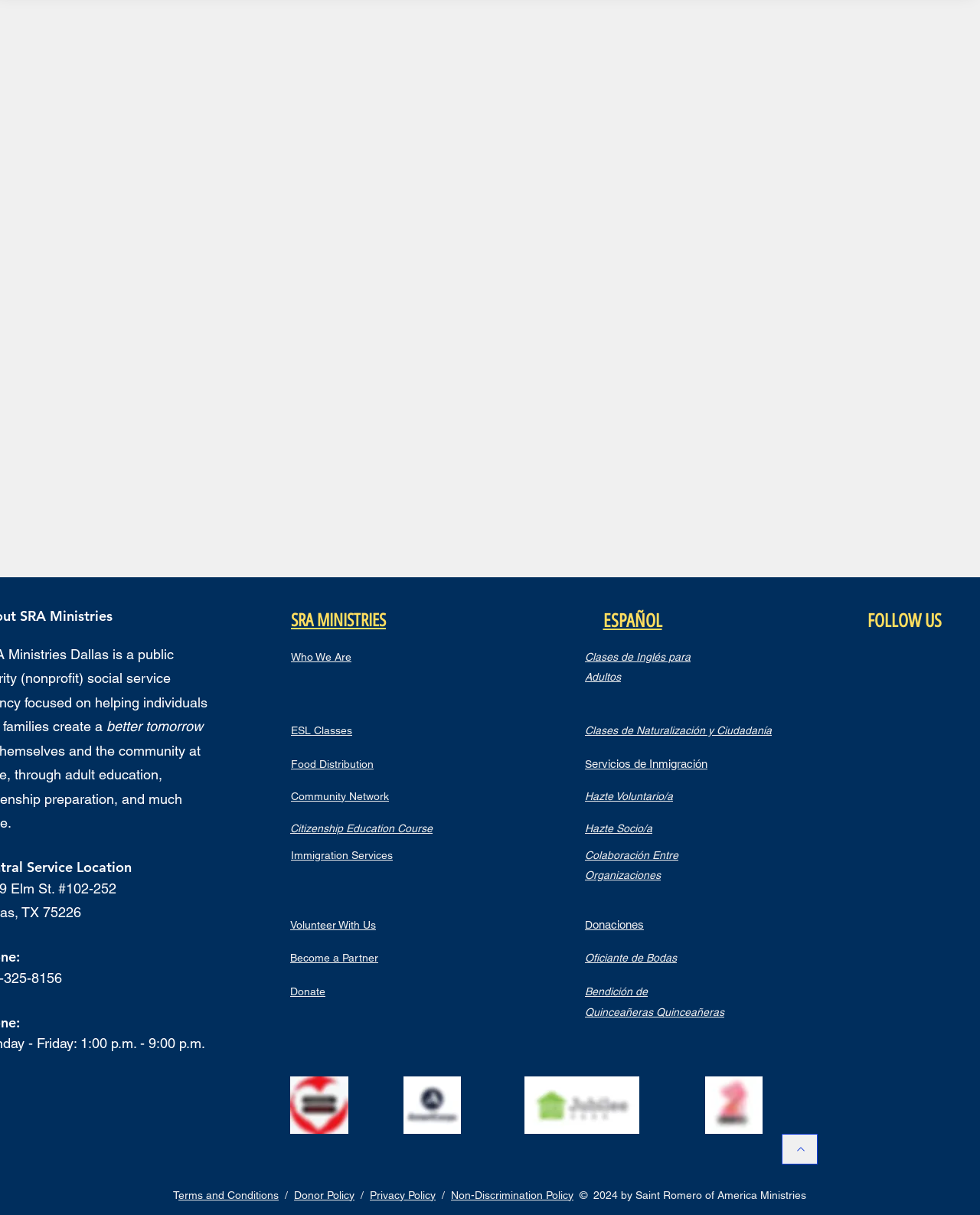Determine the bounding box coordinates of the clickable area required to perform the following instruction: "Click on 'Who We Are'". The coordinates should be represented as four float numbers between 0 and 1: [left, top, right, bottom].

[0.297, 0.535, 0.359, 0.546]